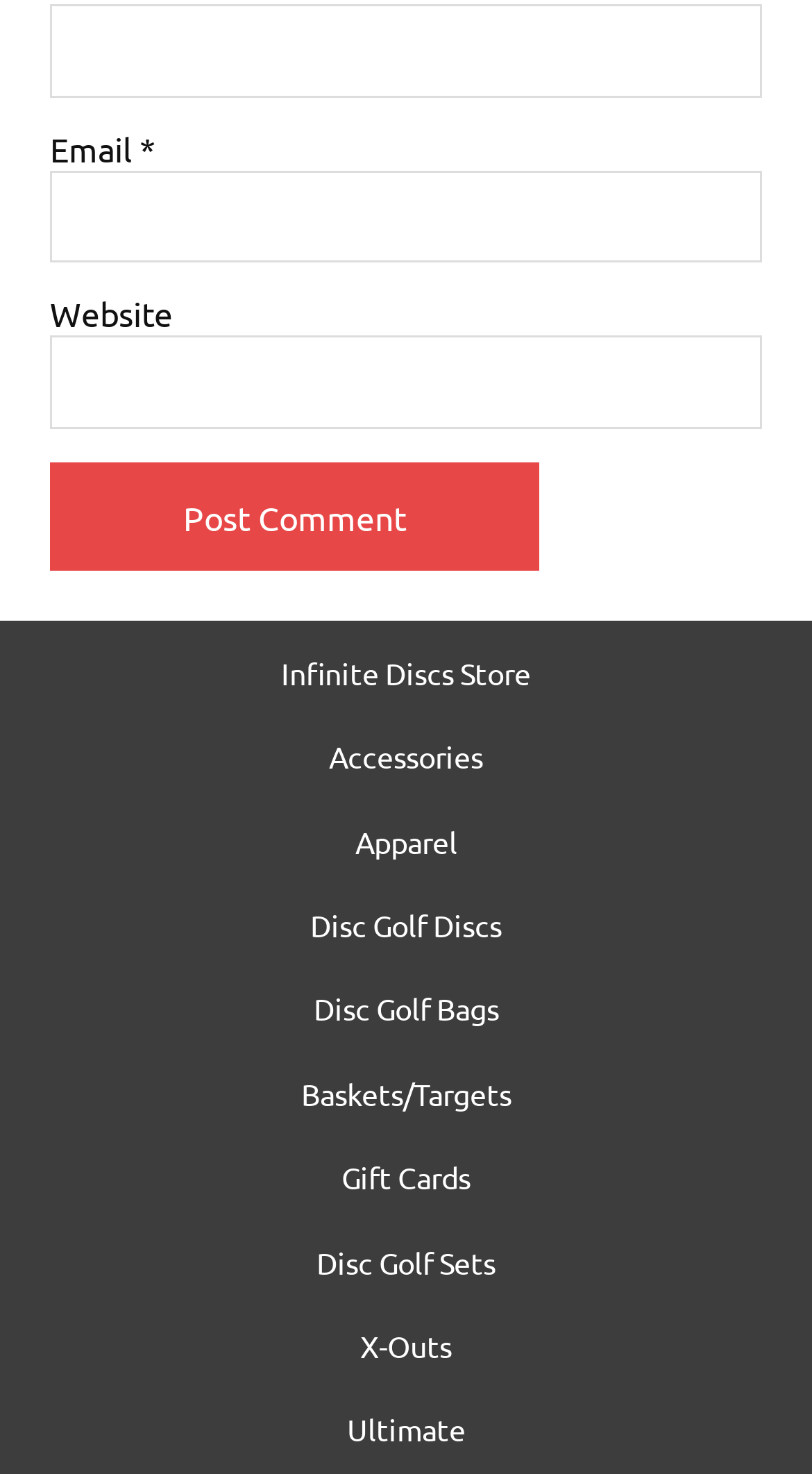Find the bounding box coordinates of the element you need to click on to perform this action: 'Select the colour'. The coordinates should be represented by four float values between 0 and 1, in the format [left, top, right, bottom].

None